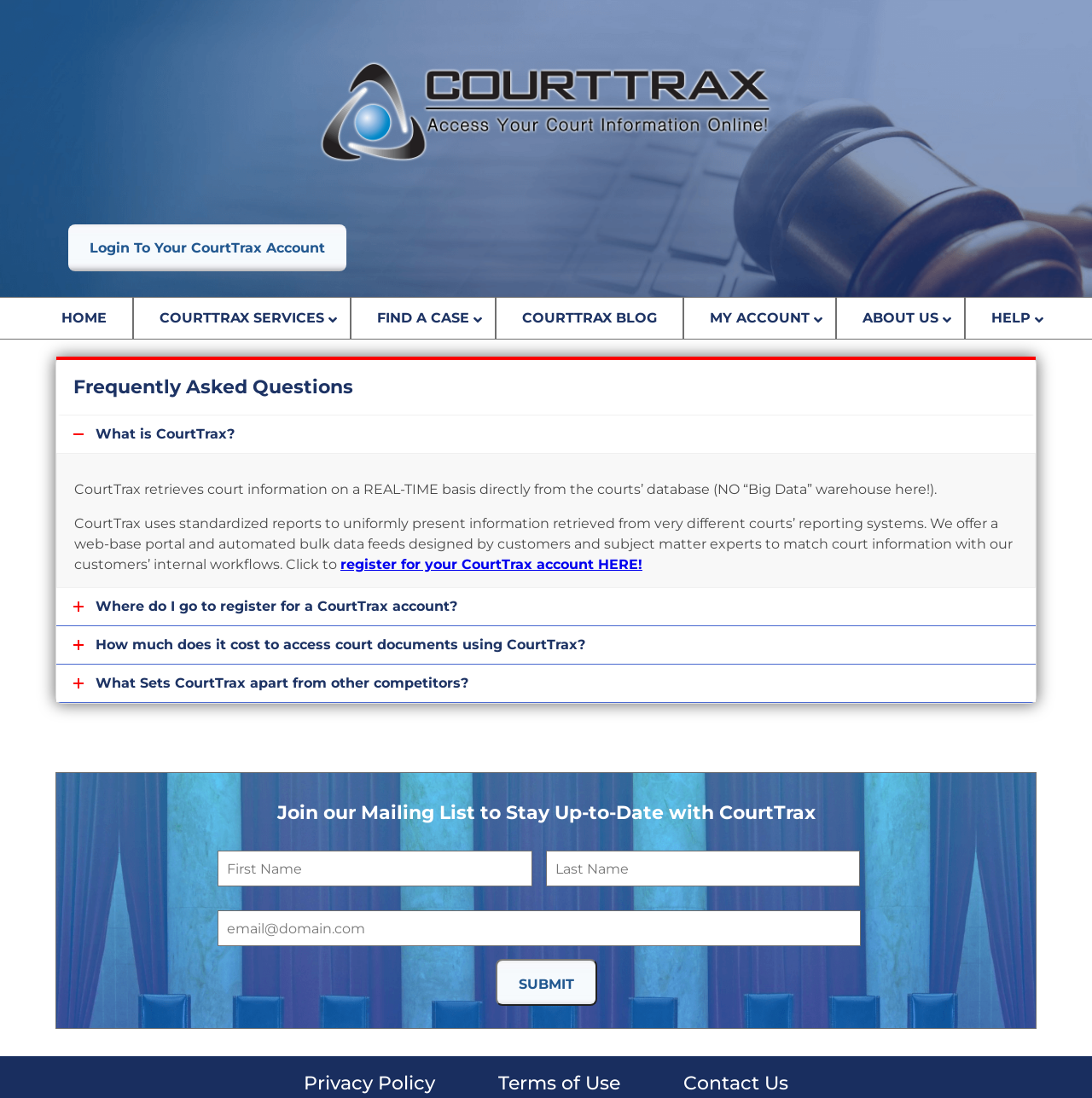Find the bounding box coordinates of the element to click in order to complete the given instruction: "Read about What is CourtTrax?."

[0.052, 0.379, 0.948, 0.413]